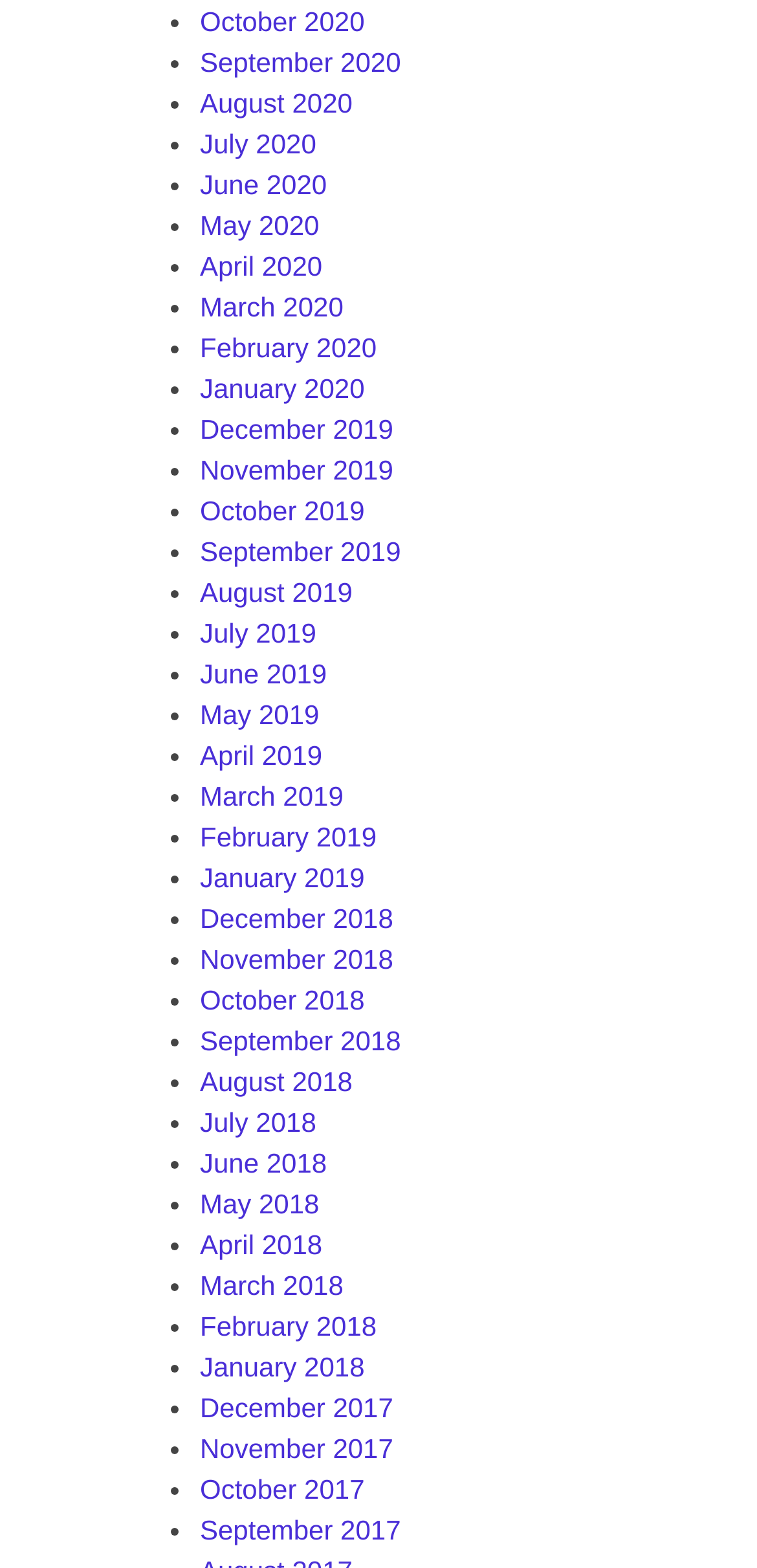Could you determine the bounding box coordinates of the clickable element to complete the instruction: "View January 2018"? Provide the coordinates as four float numbers between 0 and 1, i.e., [left, top, right, bottom].

[0.264, 0.862, 0.482, 0.881]